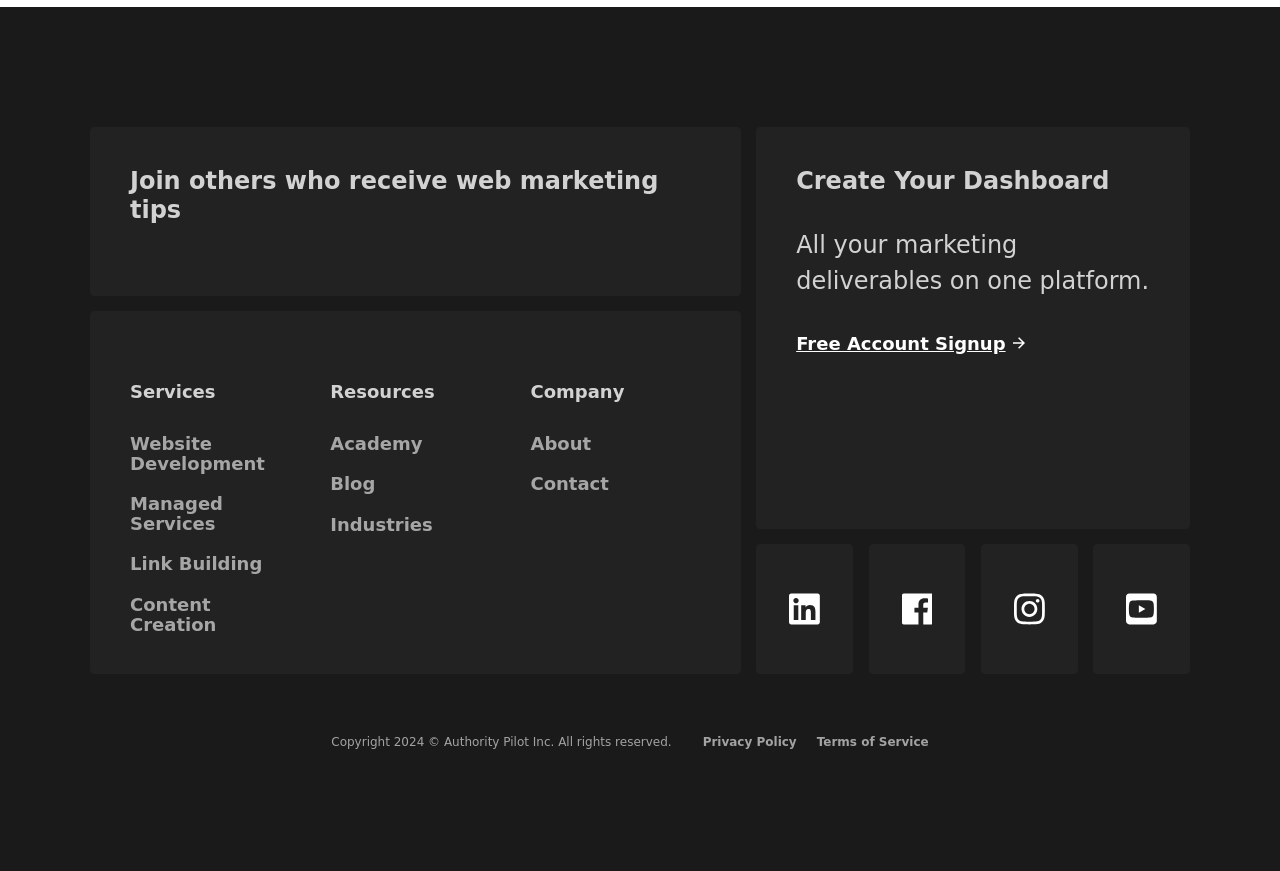Locate the bounding box of the UI element with the following description: "About".

[0.414, 0.498, 0.462, 0.521]